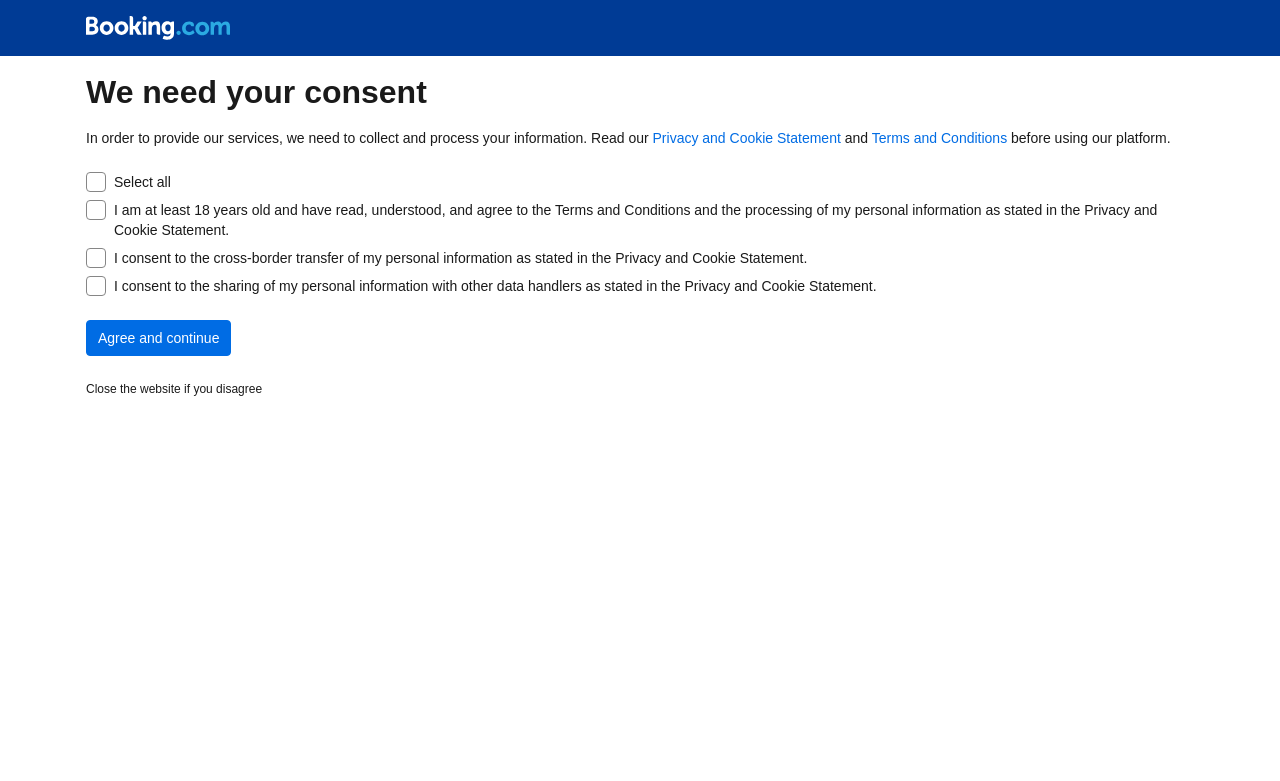What happens if you disagree?
Could you give a comprehensive explanation in response to this question?

According to the StaticText element, if you disagree with the terms and conditions, you should close the website.